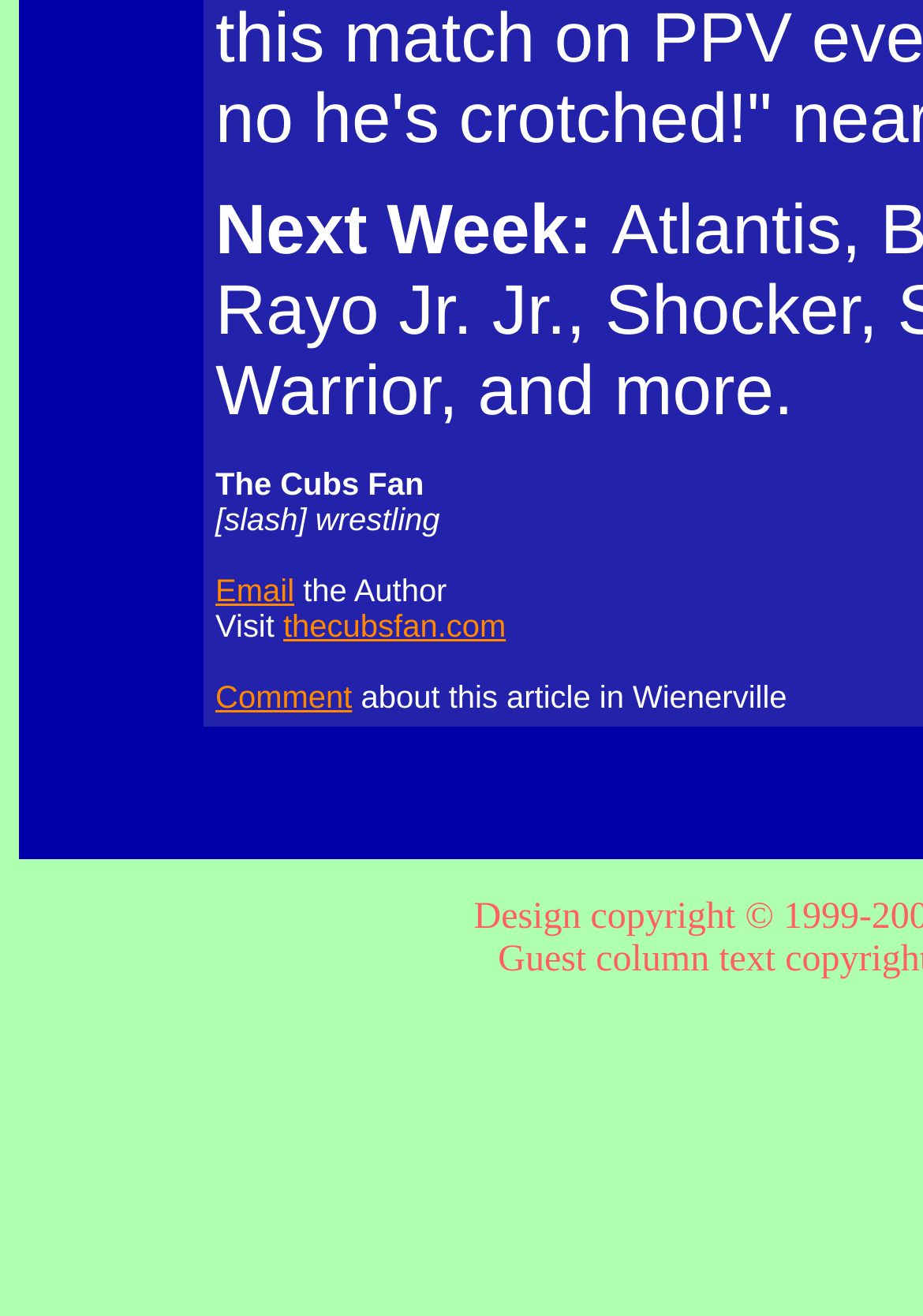Answer the following inquiry with a single word or phrase:
What is the name of the author?

the Author